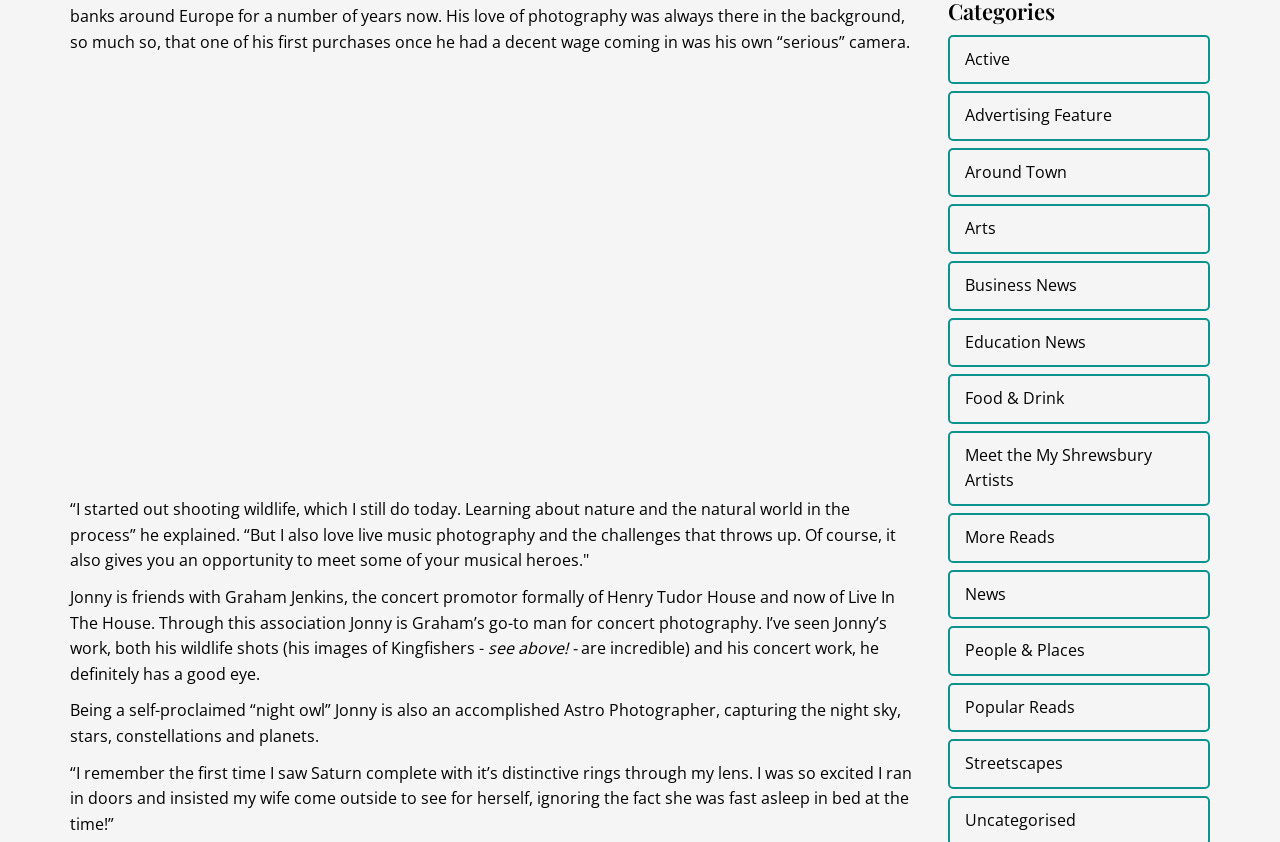Provide a short answer using a single word or phrase for the following question: 
What is Jonny's profession?

Photographer